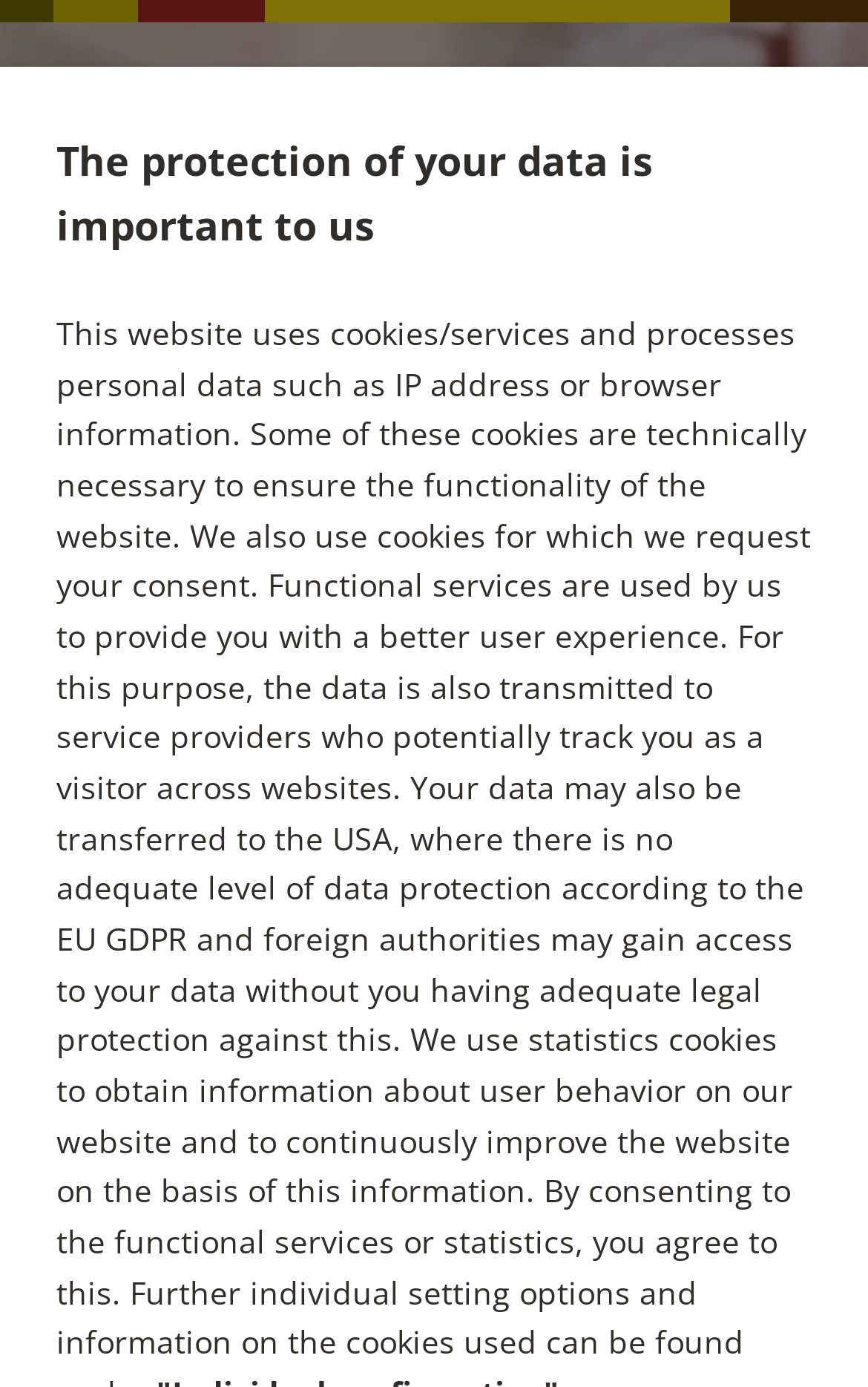Please determine the bounding box coordinates, formatted as (top-left x, top-left y, bottom-right x, bottom-right y), with all values as floating point numbers between 0 and 1. Identify the bounding box of the region described as: Sprach-Root

[0.051, 0.064, 0.436, 0.193]